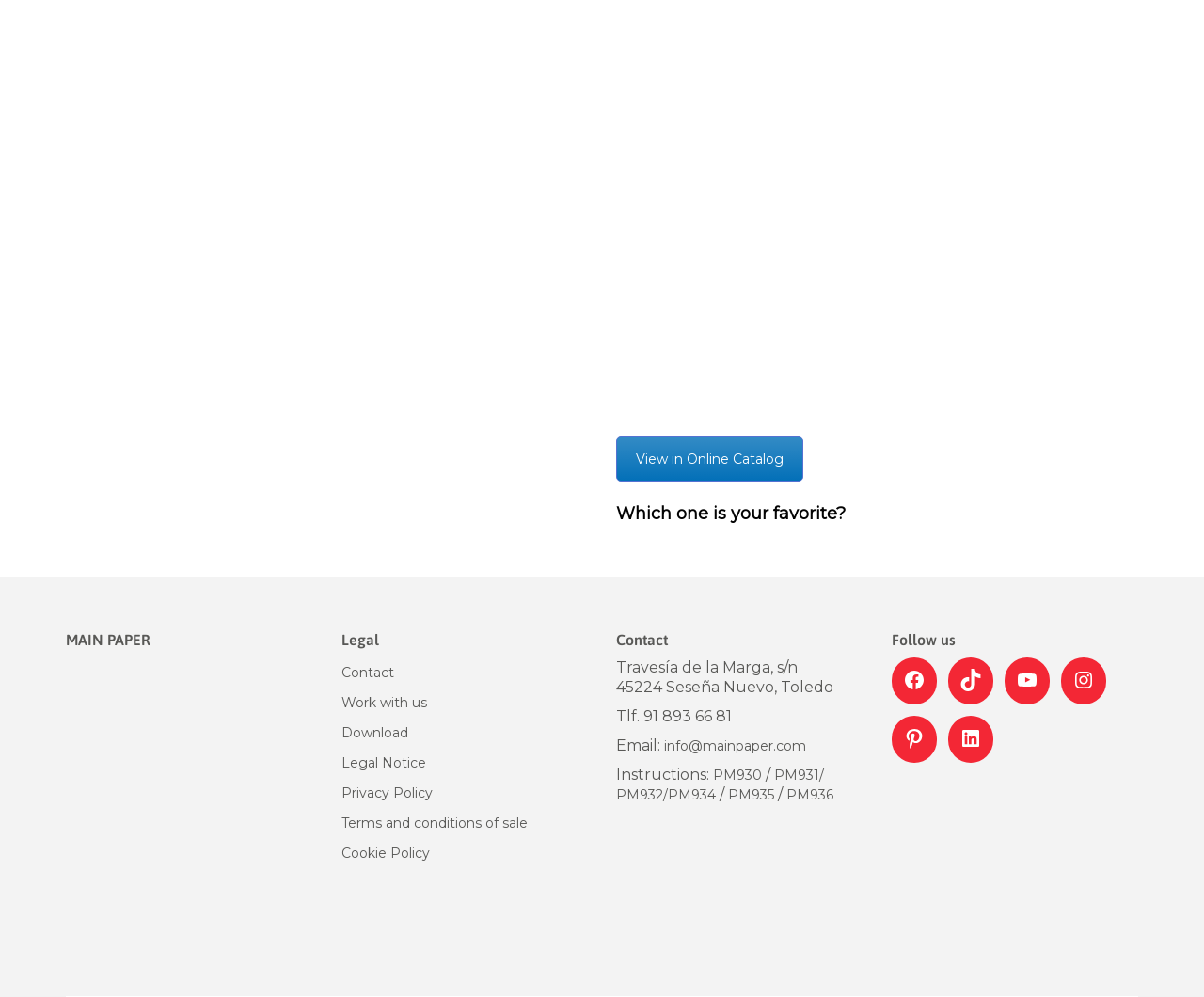How many links are listed under 'Legal'?
Answer with a single word or short phrase according to what you see in the image.

6